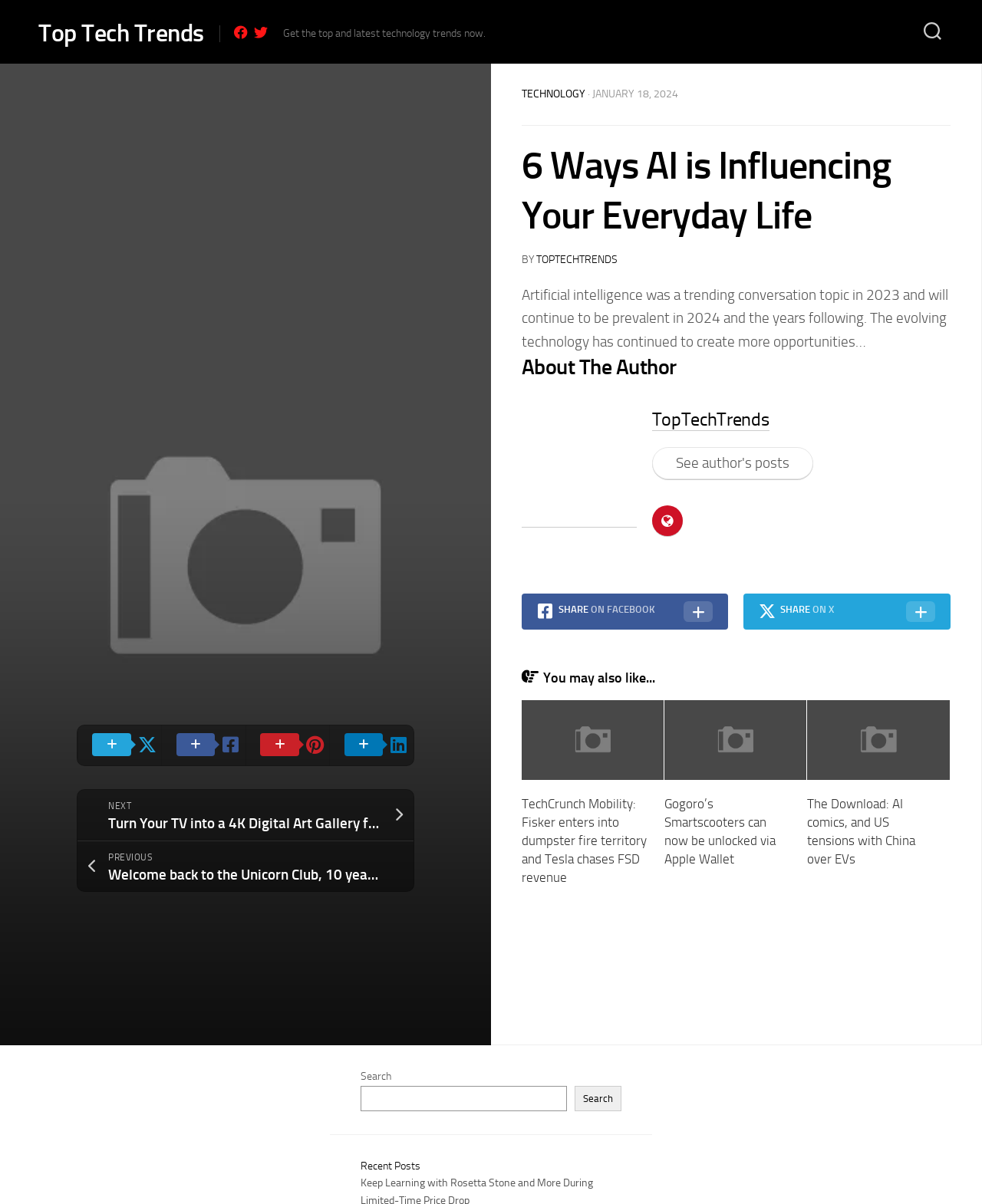Find the bounding box coordinates of the UI element according to this description: "title="Share on LinkedIn"".

[0.335, 0.603, 0.421, 0.636]